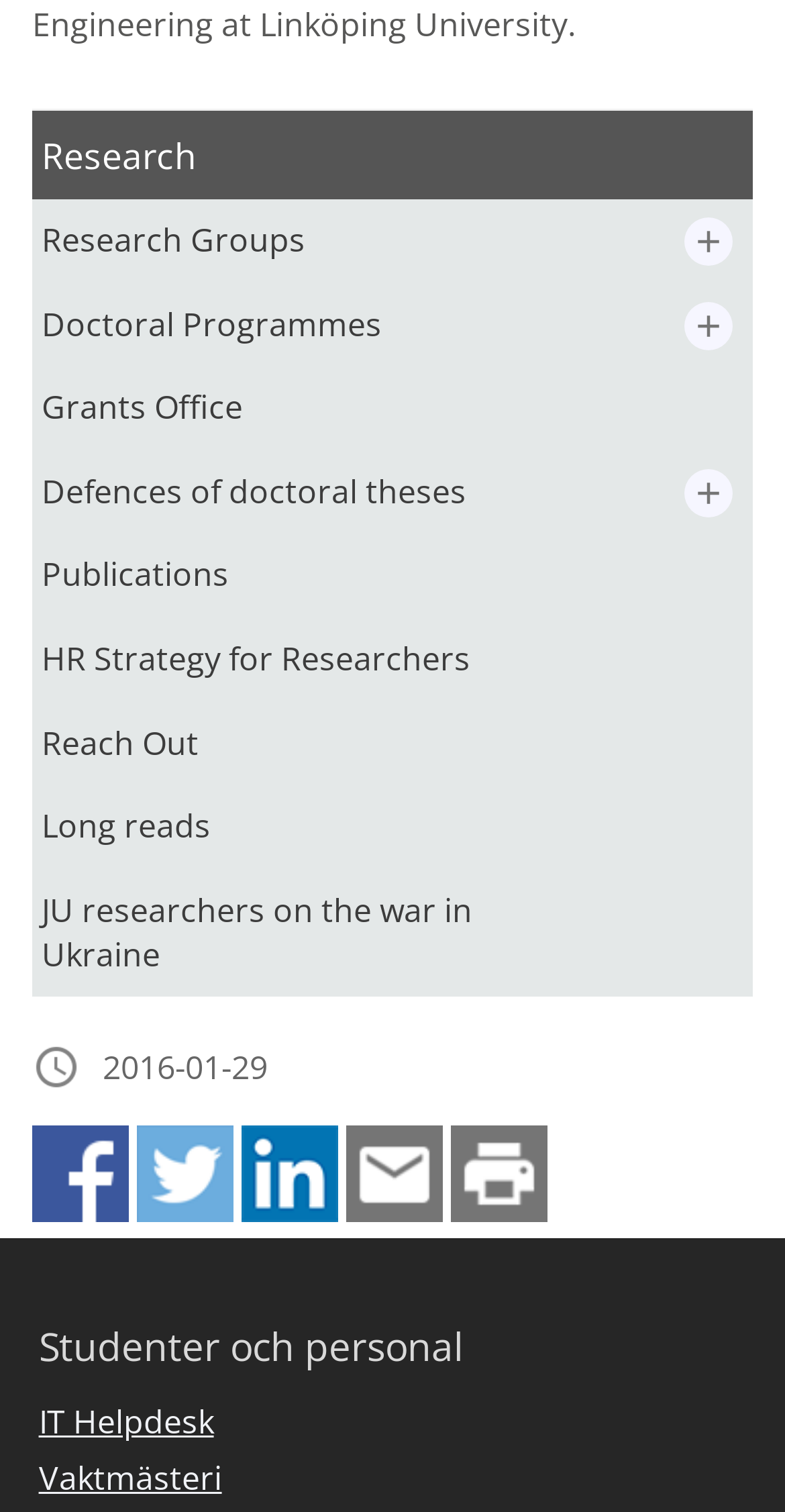Given the webpage screenshot and the description, determine the bounding box coordinates (top-left x, top-left y, bottom-right x, bottom-right y) that define the location of the UI element matching this description: HR Strategy for Researchers

[0.041, 0.408, 0.742, 0.463]